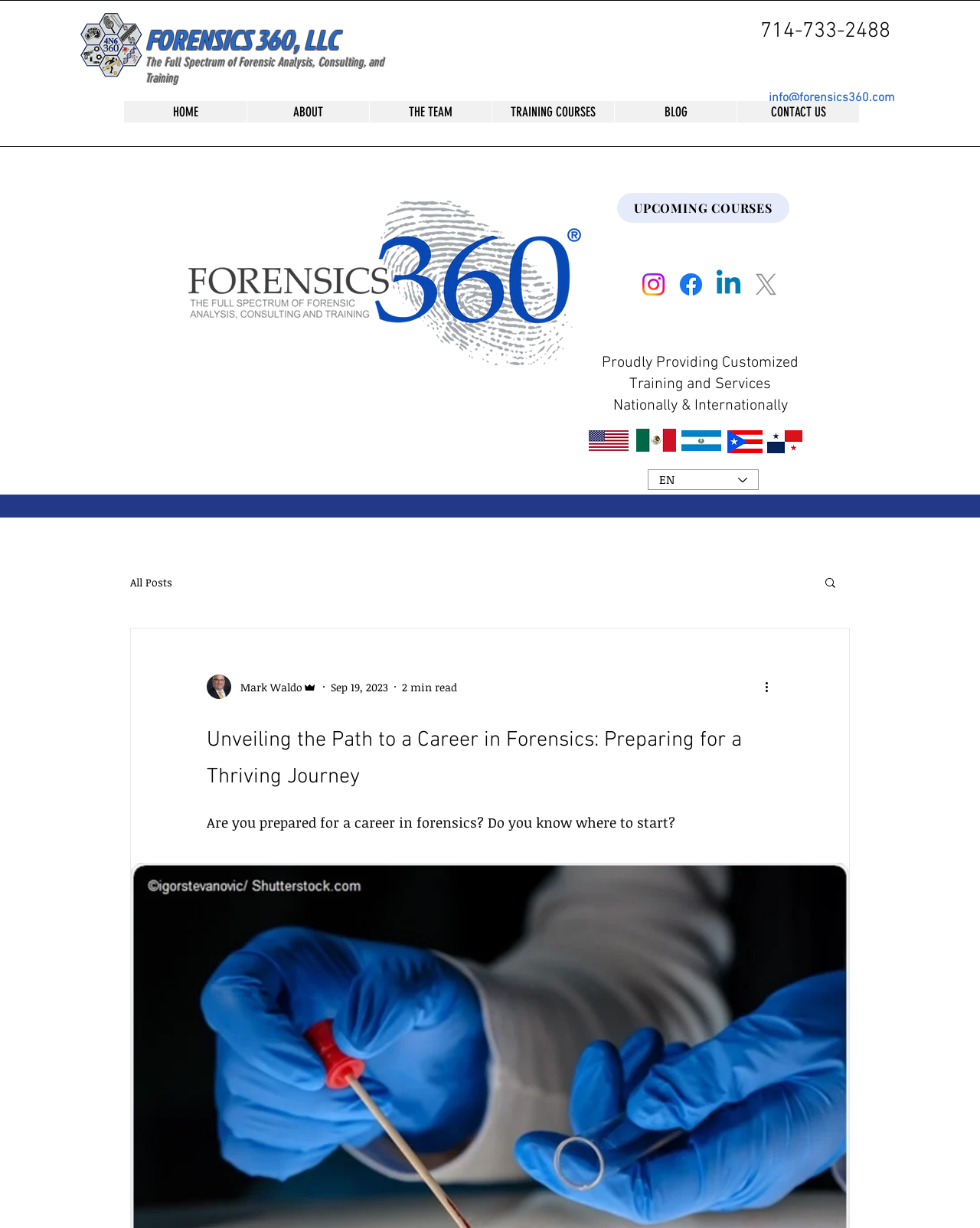What is the topic of the blog post?
Respond with a short answer, either a single word or a phrase, based on the image.

Career in Forensics